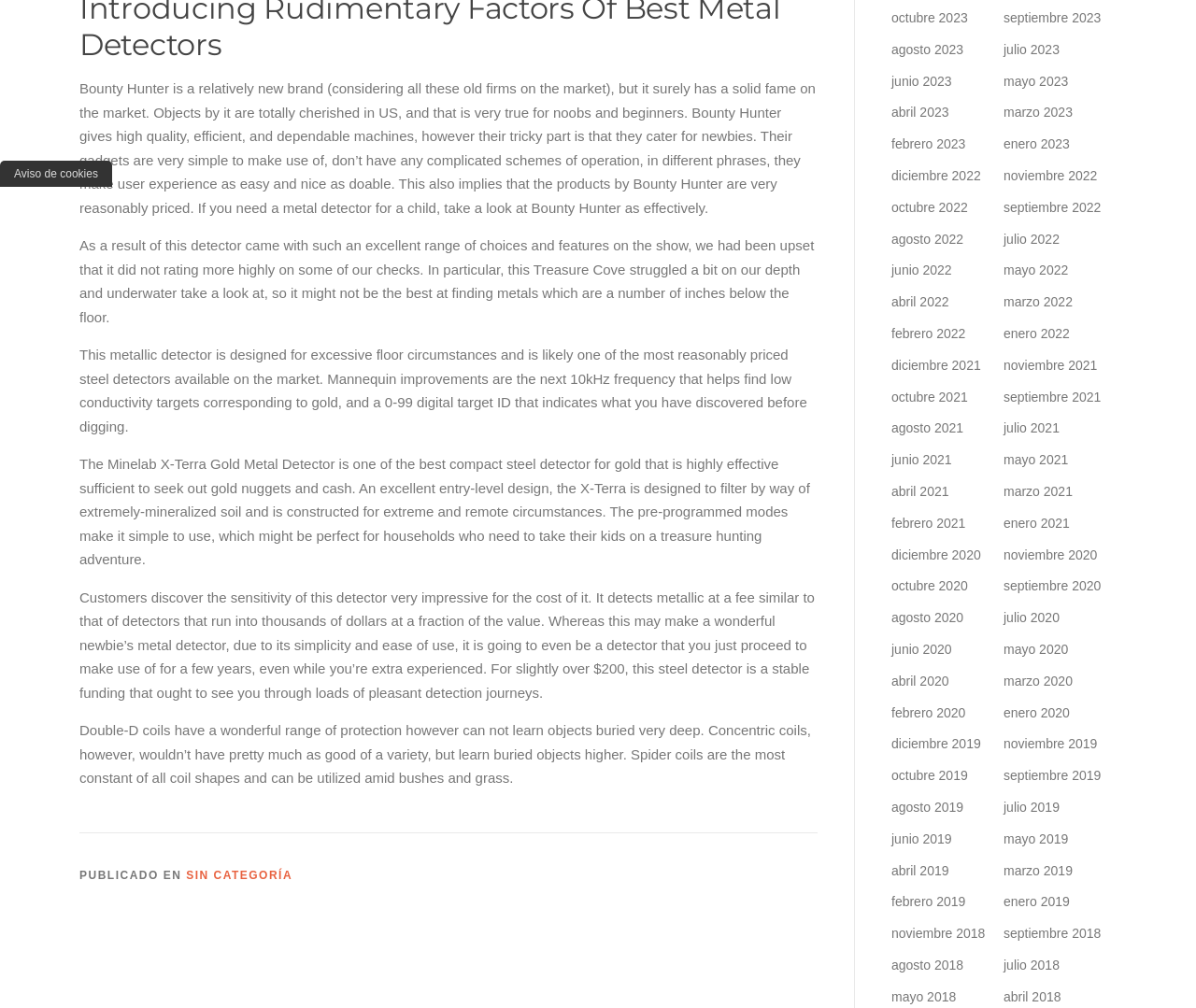Identify the bounding box coordinates for the region to click in order to carry out this instruction: "Click the link to view posts from September 2023". Provide the coordinates using four float numbers between 0 and 1, formatted as [left, top, right, bottom].

[0.839, 0.01, 0.921, 0.025]